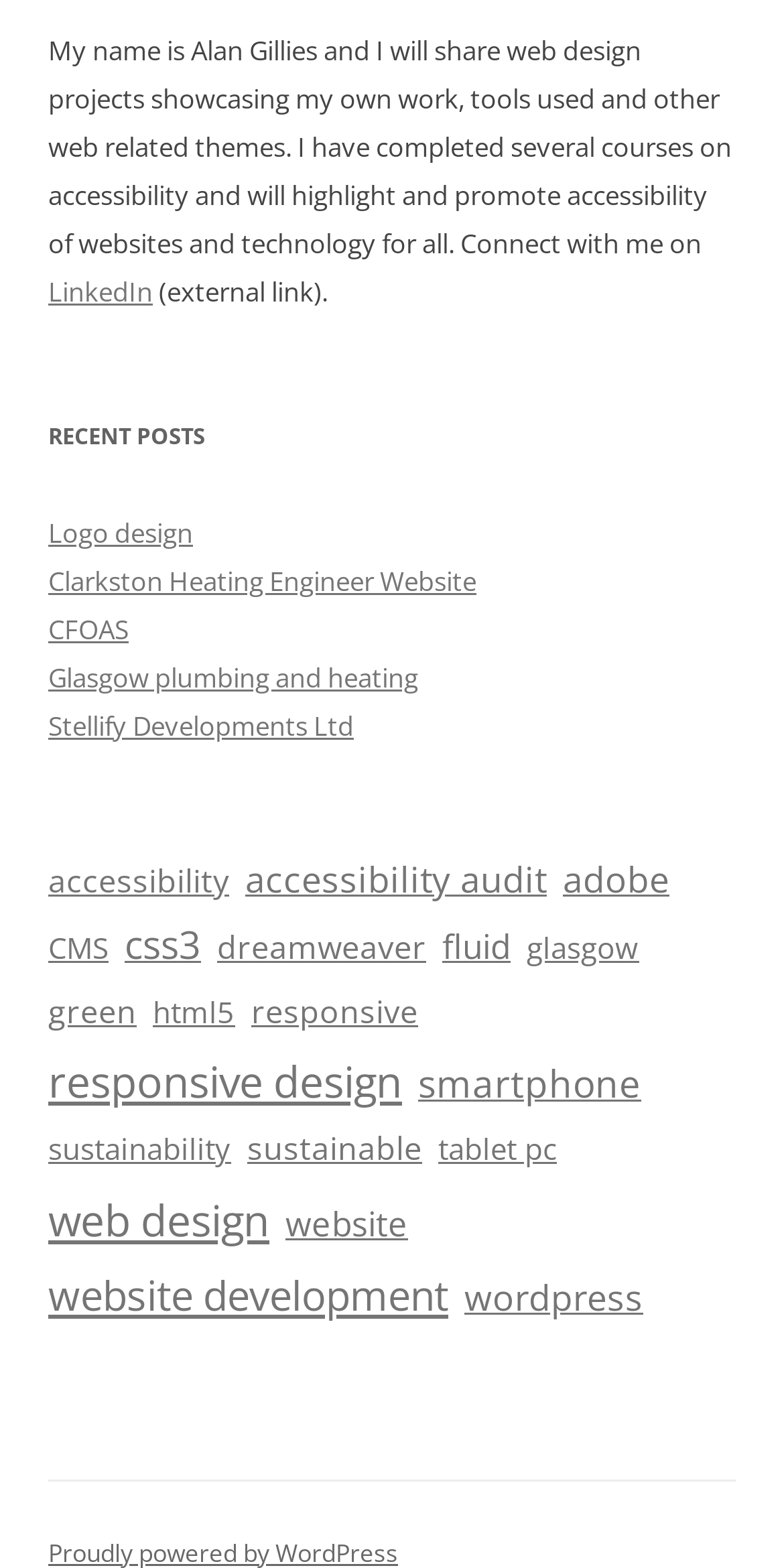Find the bounding box coordinates for the area you need to click to carry out the instruction: "View the 'MASUMI' album". The coordinates should be four float numbers between 0 and 1, indicated as [left, top, right, bottom].

None